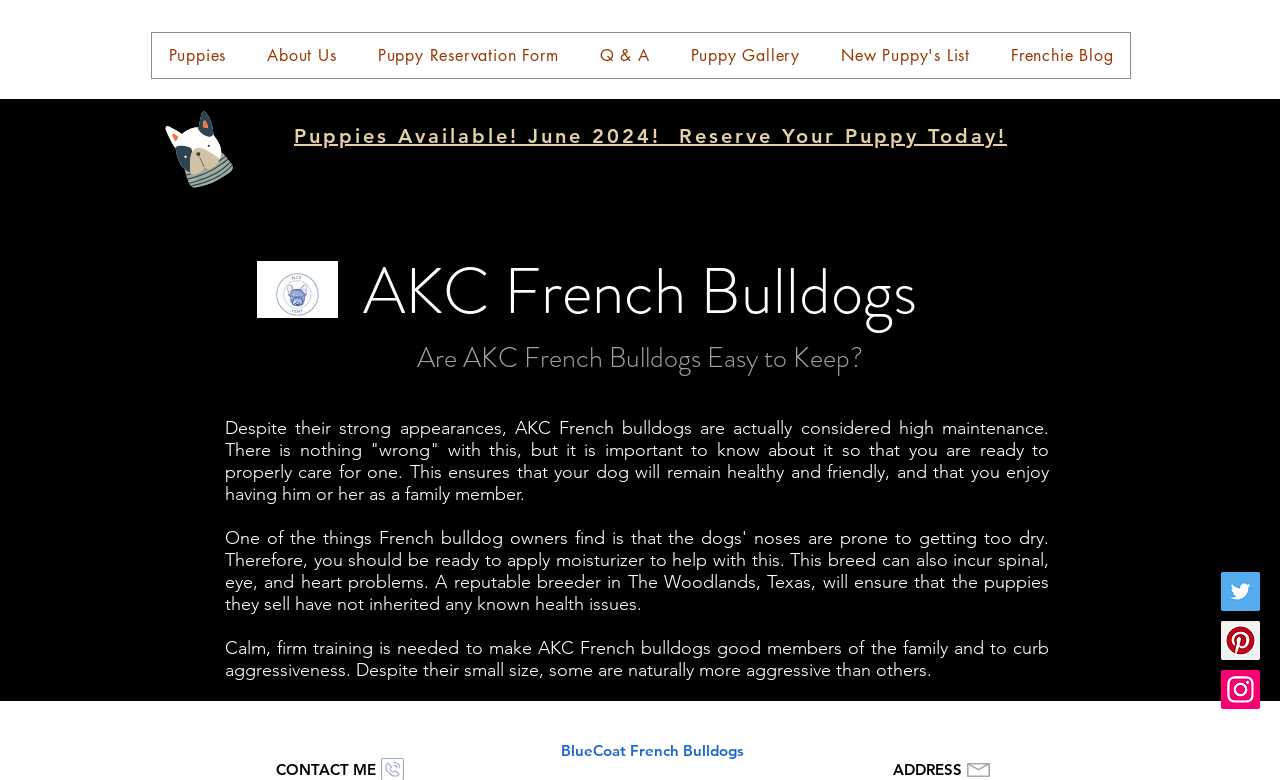Please determine the bounding box coordinates for the element that should be clicked to follow these instructions: "View Puppy Reservation Form".

[0.282, 0.042, 0.449, 0.1]